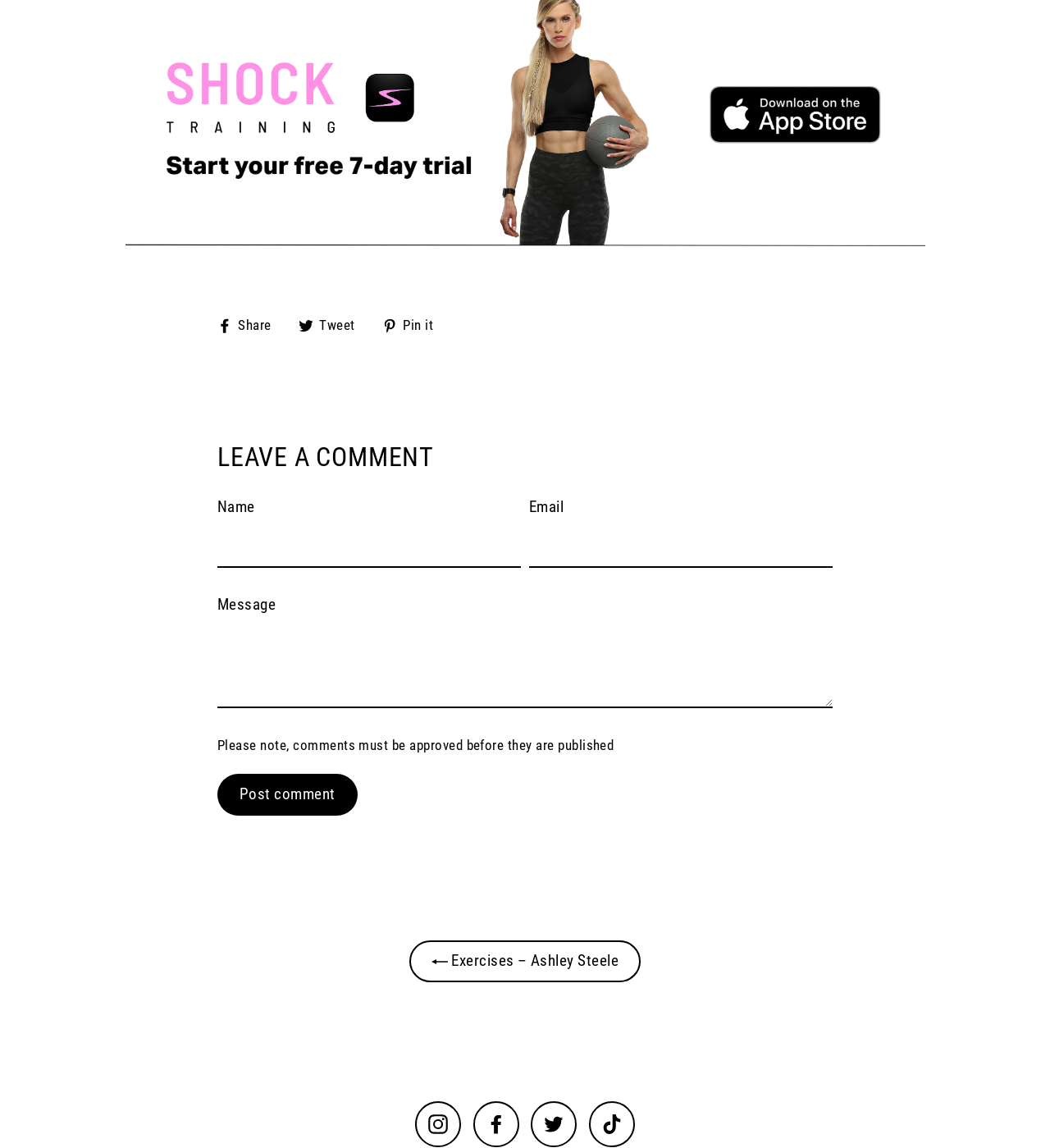Identify and provide the bounding box coordinates of the UI element described: "Main Content". The coordinates should be formatted as [left, top, right, bottom], with each number being a float between 0 and 1.

None